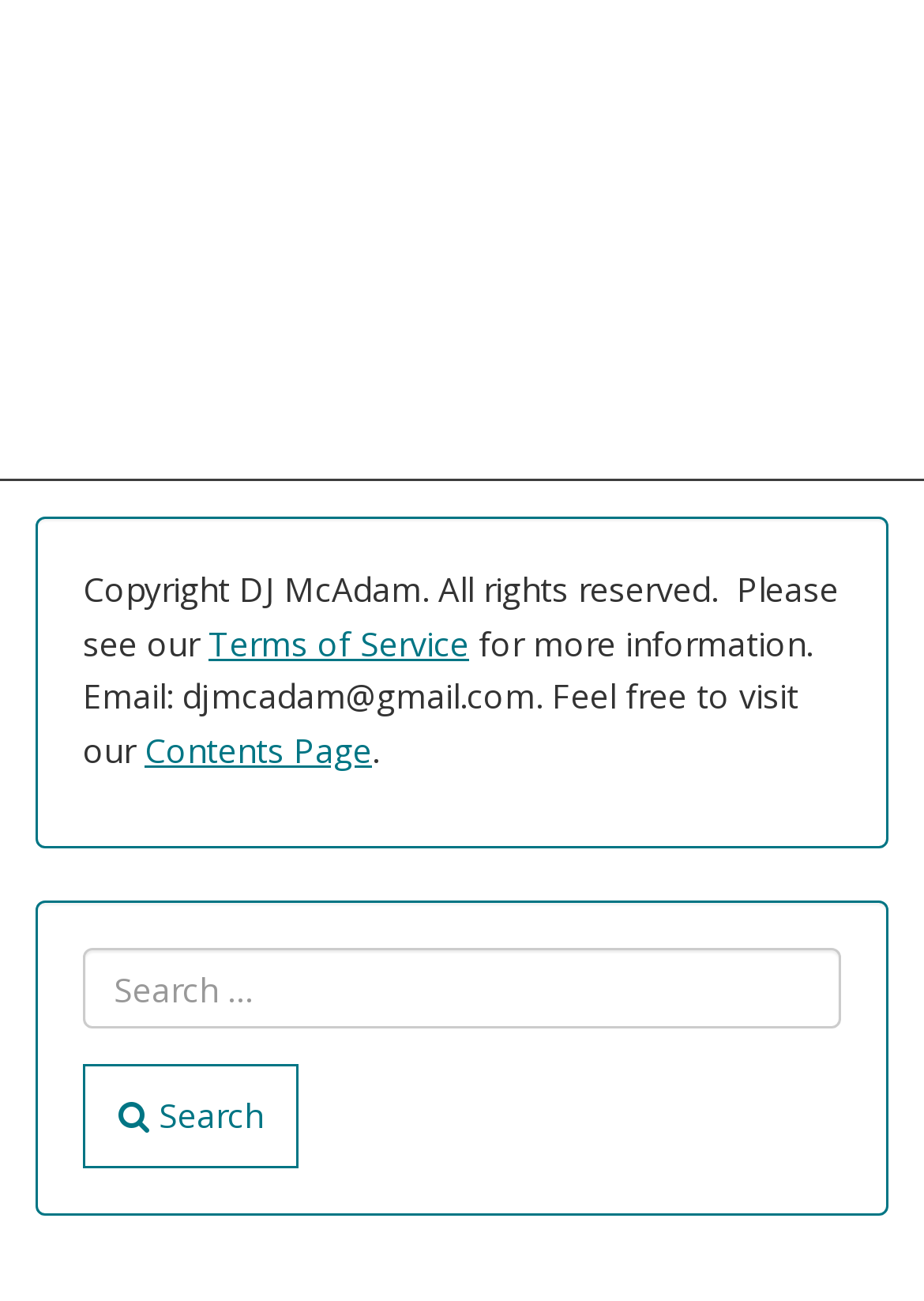Locate and provide the bounding box coordinates for the HTML element that matches this description: "Terms of Service".

[0.226, 0.477, 0.508, 0.512]